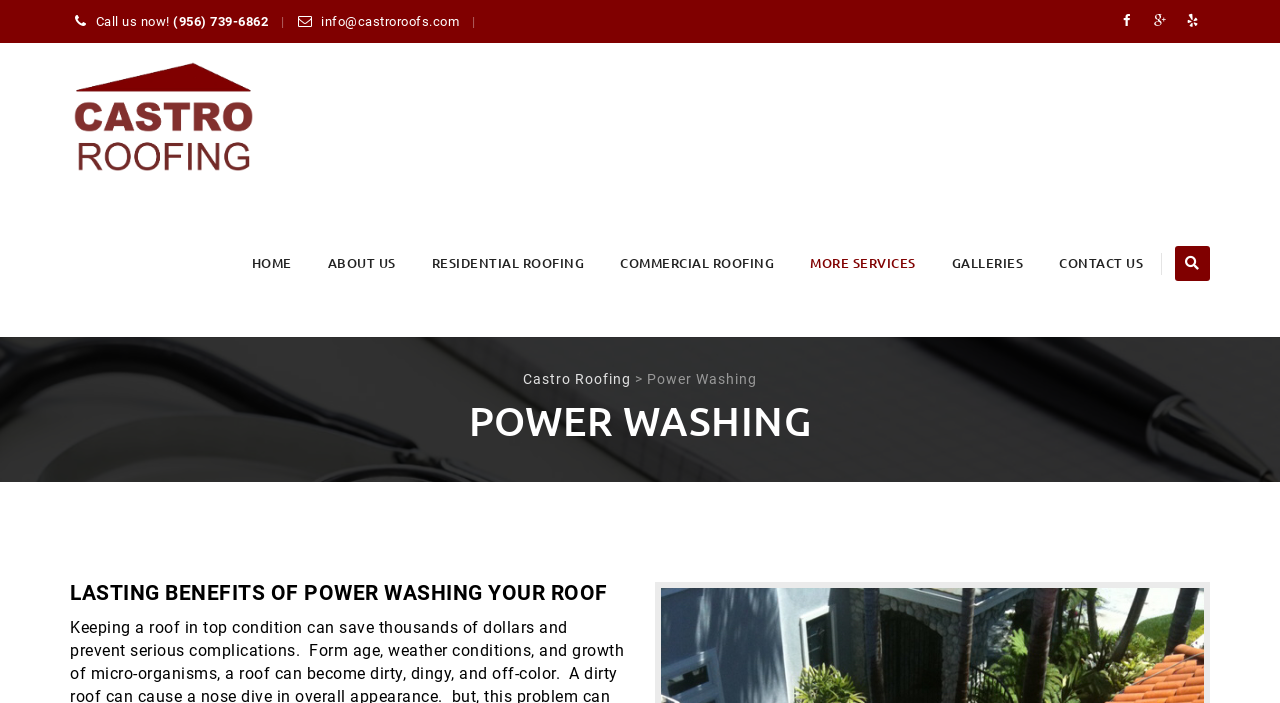What is the service being described?
Using the image, provide a concise answer in one word or a short phrase.

Power Washing